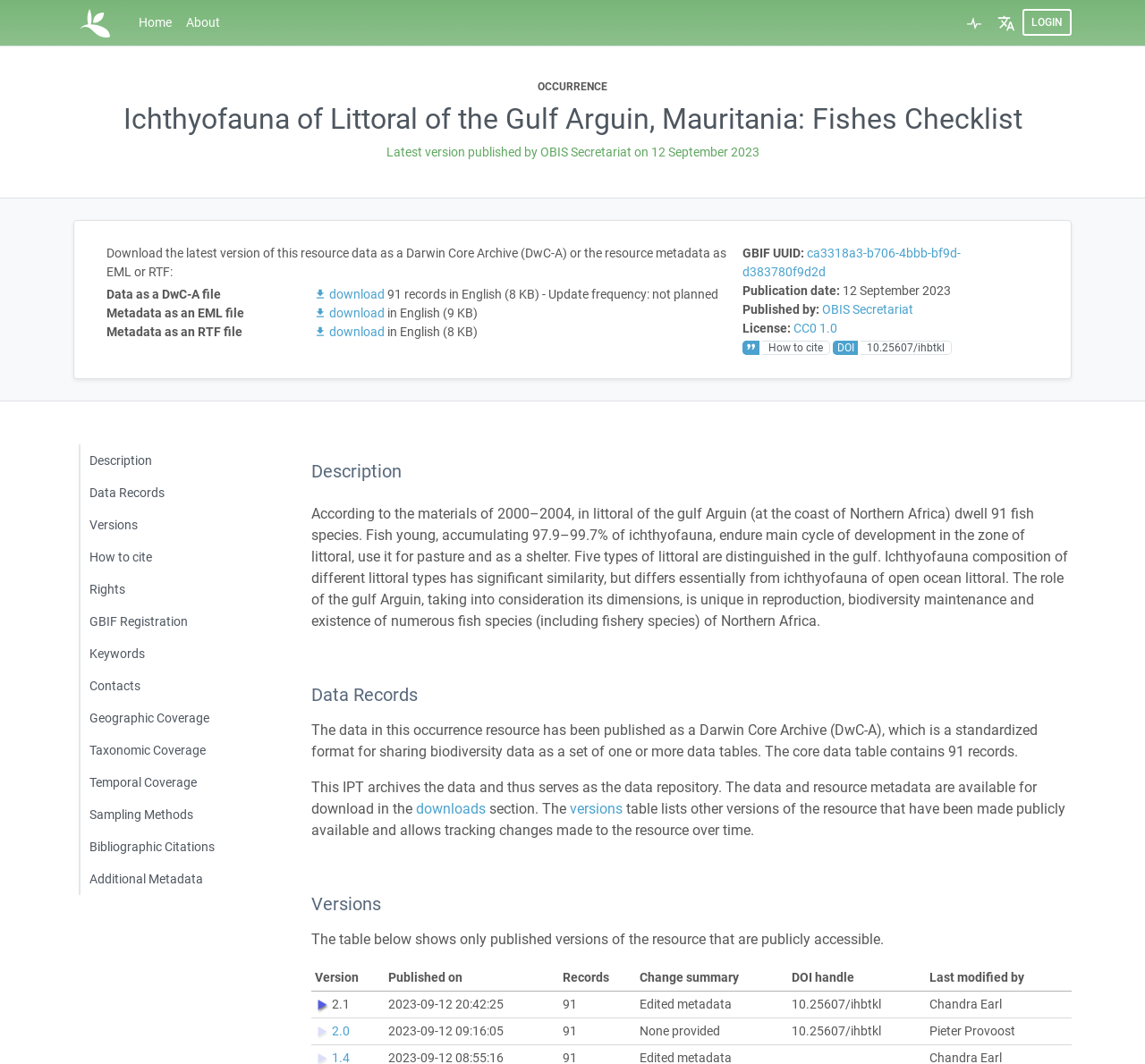What is the percentage of ichthyofauna endured by fish young in the zone of littoral?
Use the information from the screenshot to give a comprehensive response to the question.

The webpage states that 'Fish young, accumulating 97.9–99.7% of ichthyofauna, endure main cycle of development in the zone of littoral...'